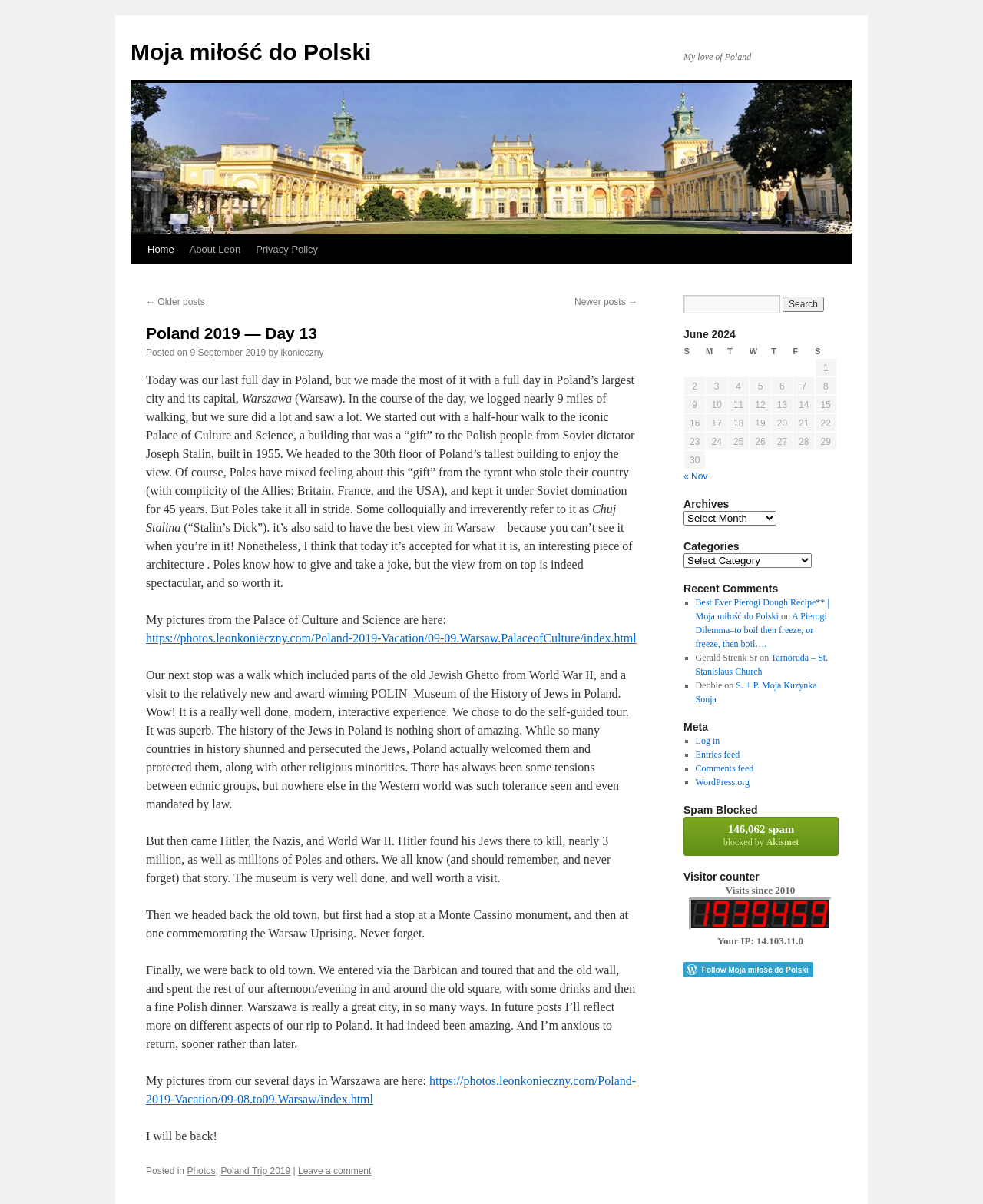Determine which piece of text is the heading of the webpage and provide it.

Moja miłość do Polski